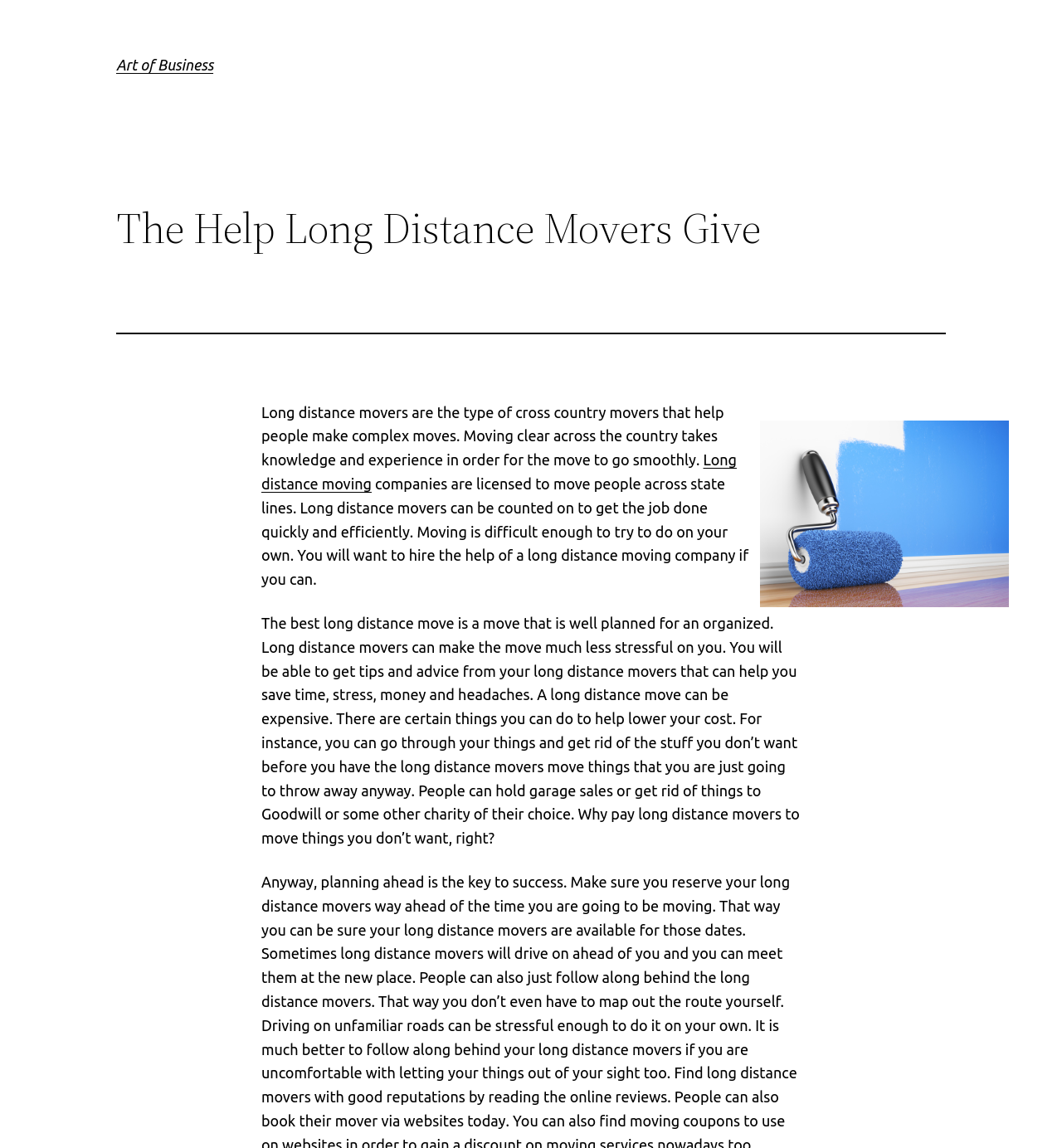Provide a brief response using a word or short phrase to this question:
What can long distance movers help with?

Reducing stress